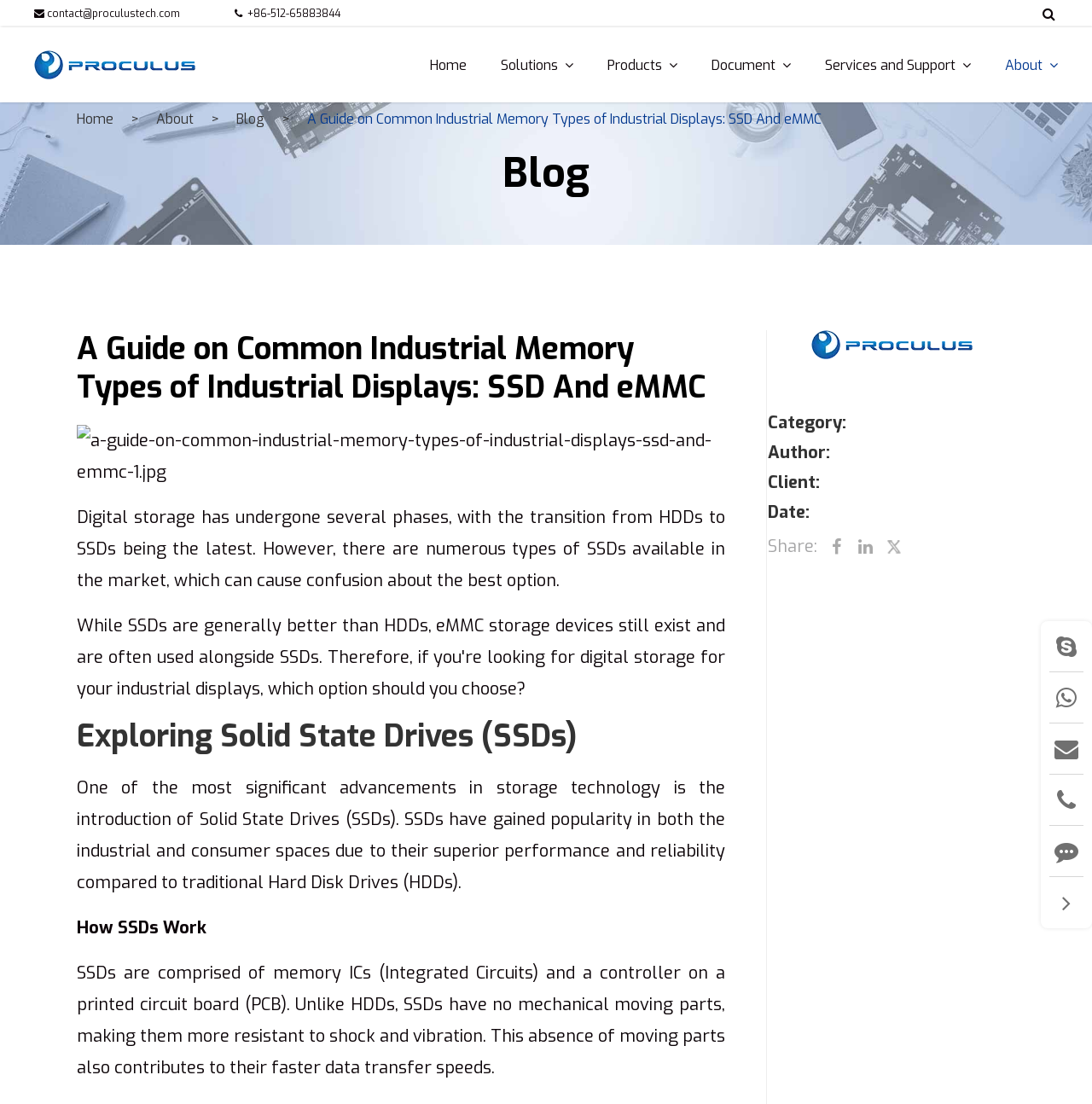Give a concise answer using only one word or phrase for this question:
What is the topic of the article?

Industrial Memory Types